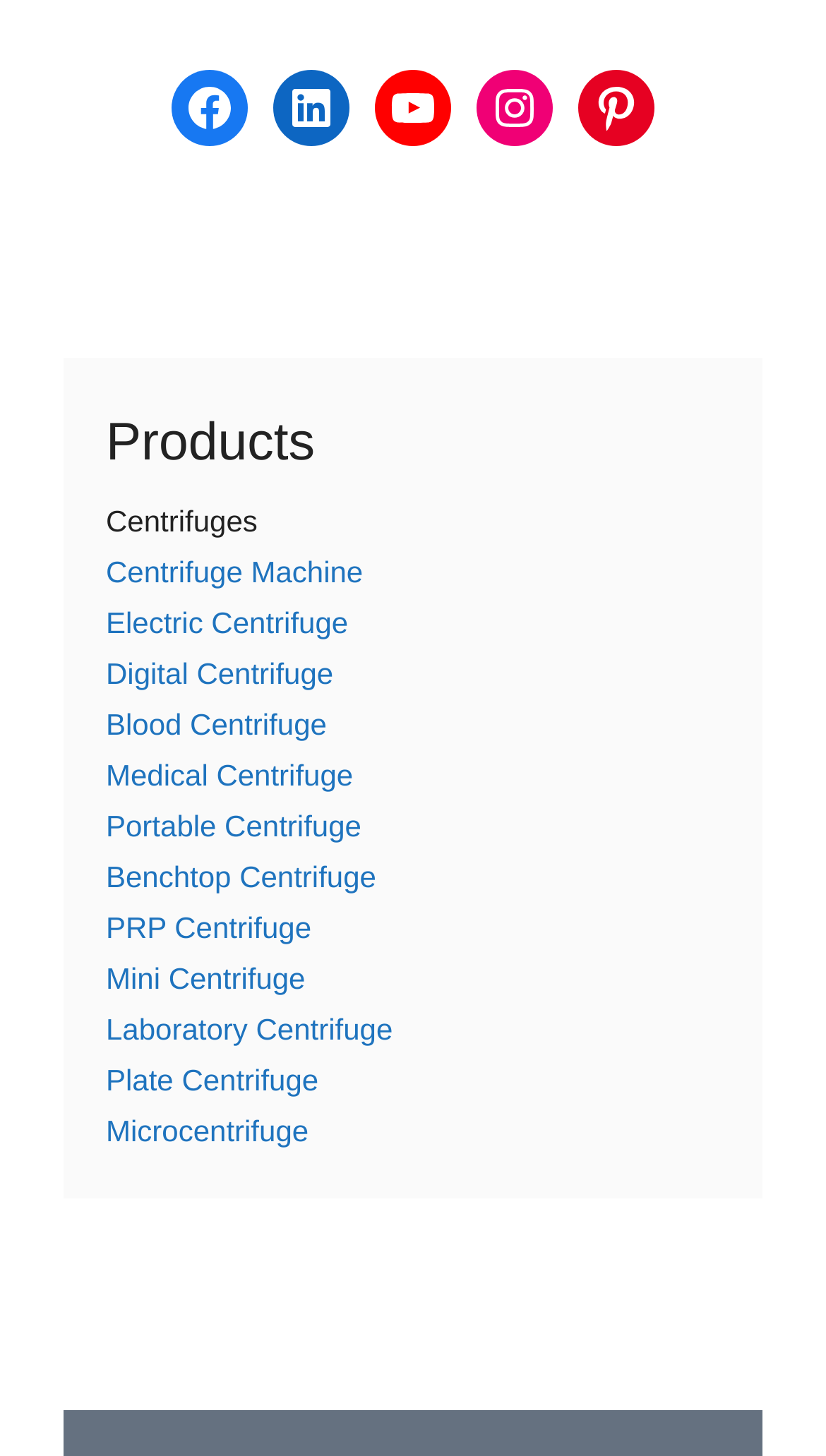Please identify the bounding box coordinates of the region to click in order to complete the given instruction: "View products under Laboratory Centrifuge". The coordinates should be four float numbers between 0 and 1, i.e., [left, top, right, bottom].

[0.128, 0.695, 0.475, 0.719]